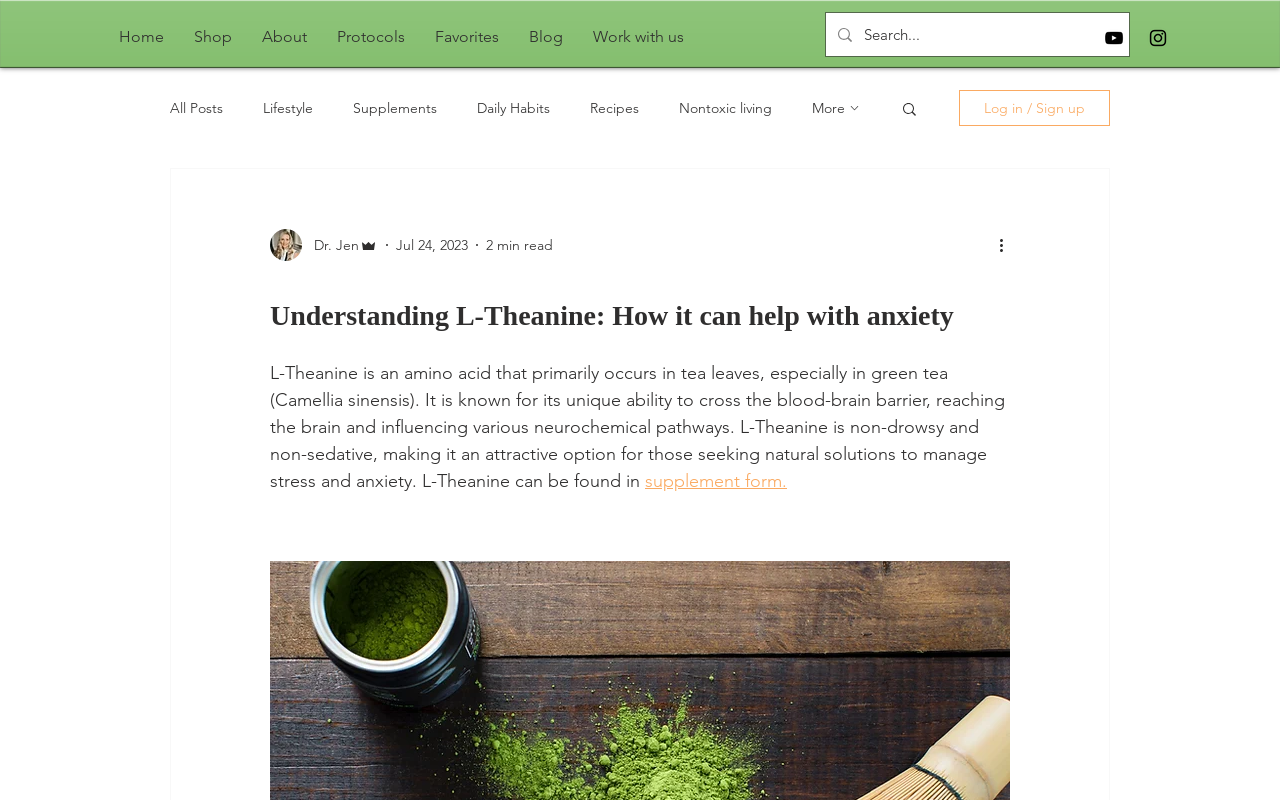Identify the bounding box for the UI element described as: "Work with us". The coordinates should be four float numbers between 0 and 1, i.e., [left, top, right, bottom].

[0.452, 0.015, 0.546, 0.078]